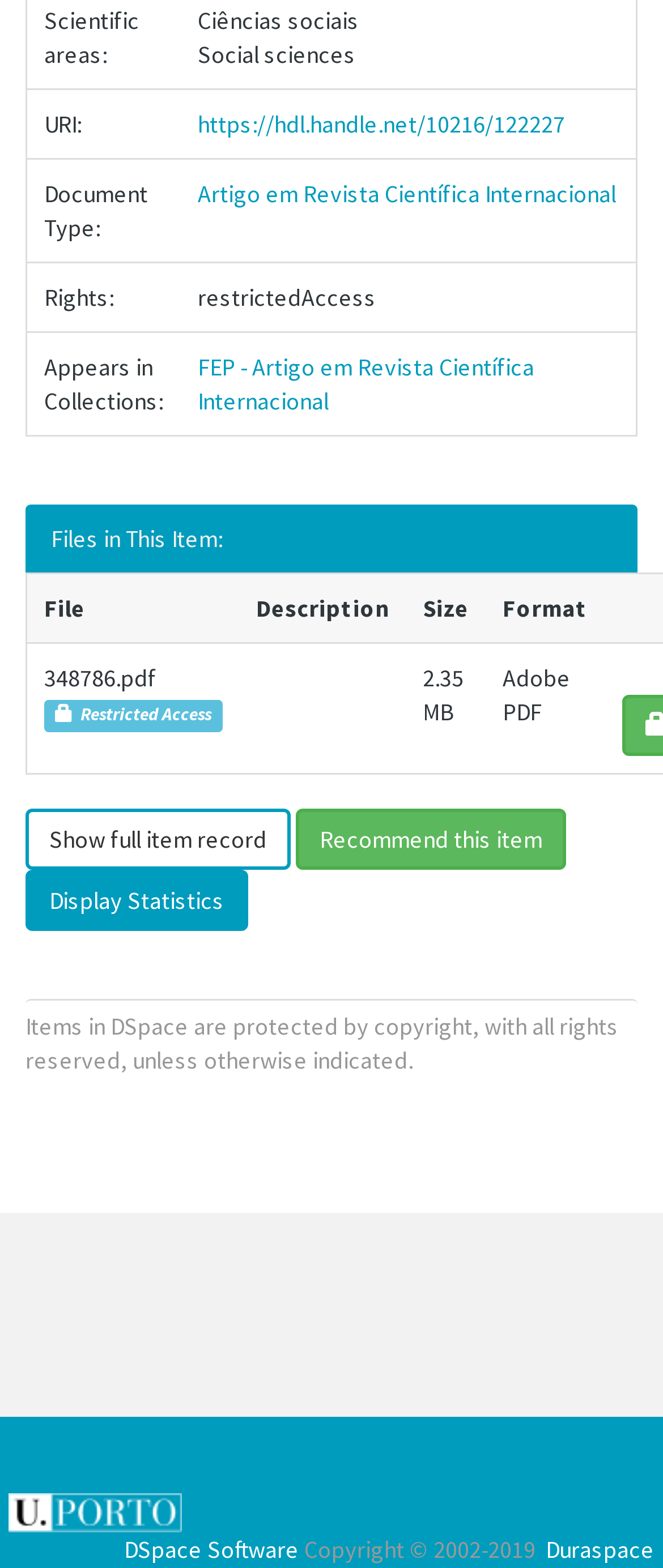Please determine the bounding box coordinates for the element with the description: "Blue".

None